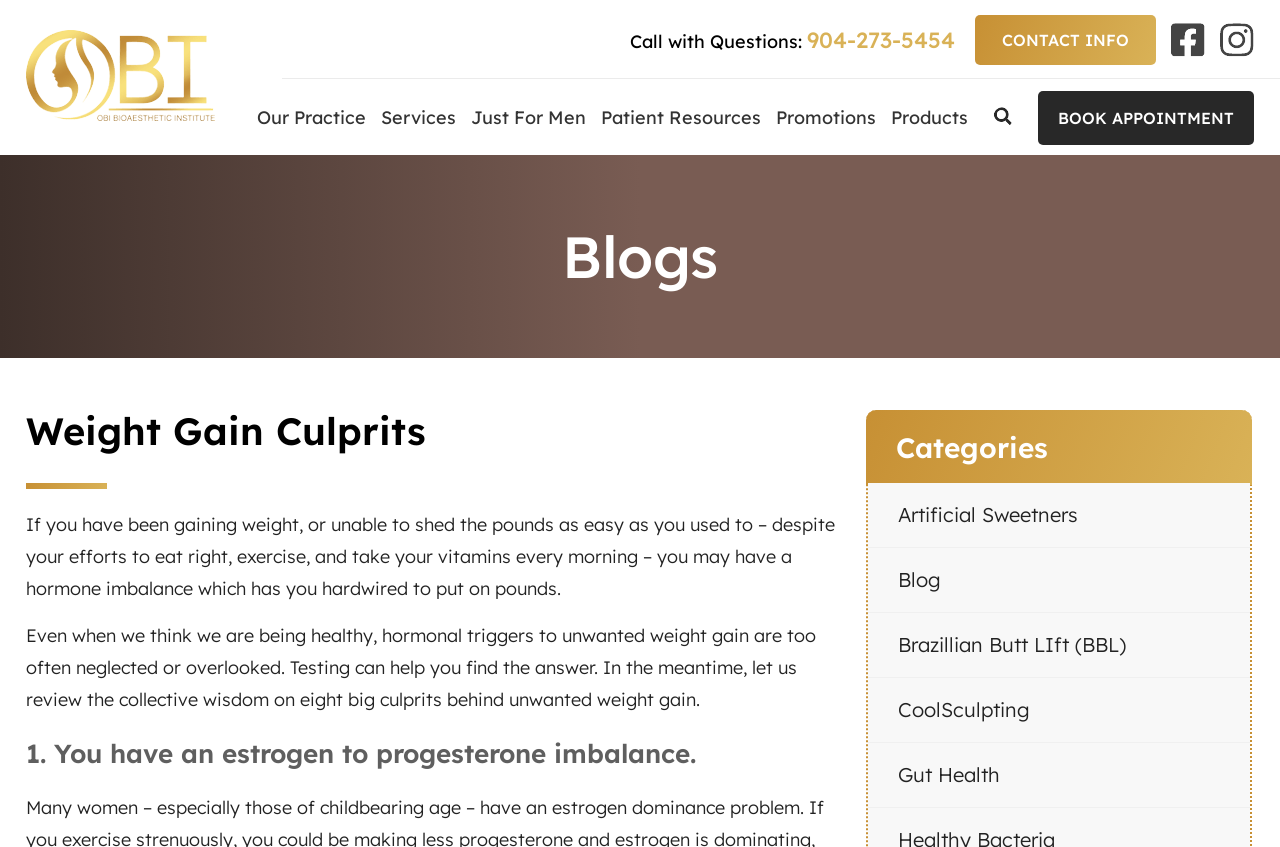Determine the bounding box coordinates of the clickable region to carry out the instruction: "Click the logo".

[0.02, 0.035, 0.168, 0.143]